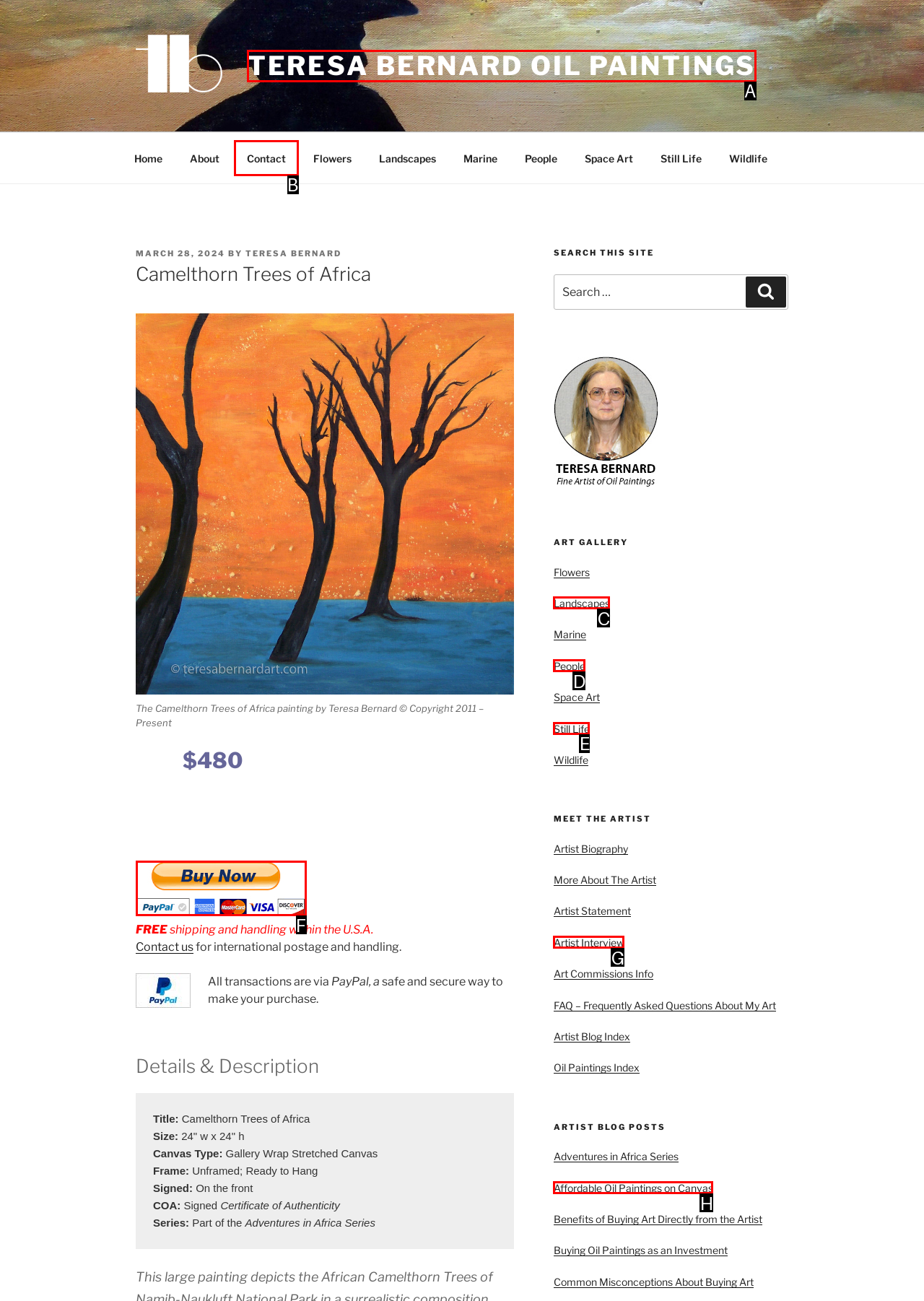Tell me which one HTML element best matches the description: Customize Answer with the option's letter from the given choices directly.

None